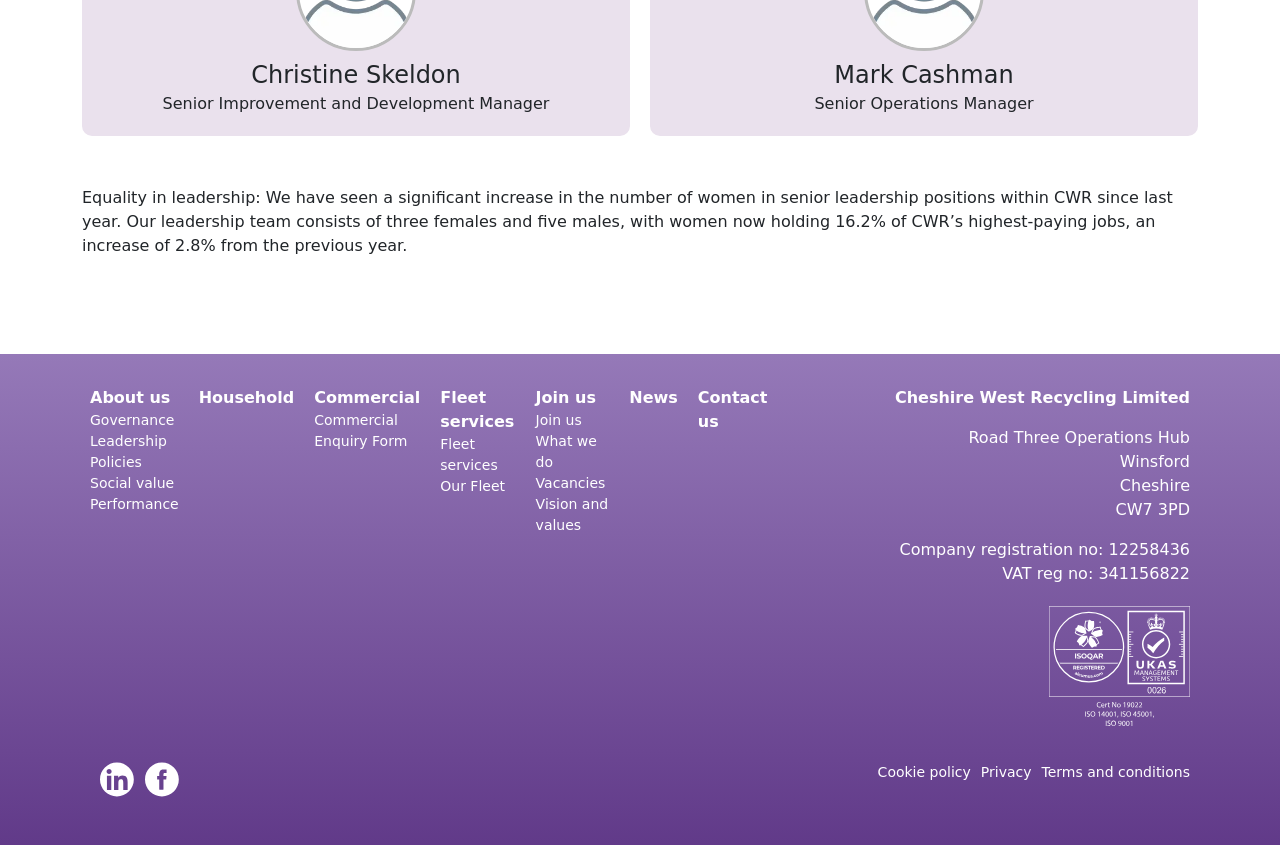Using the format (top-left x, top-left y, bottom-right x, bottom-right y), provide the bounding box coordinates for the described UI element. All values should be floating point numbers between 0 and 1: Fleet services

[0.344, 0.459, 0.402, 0.51]